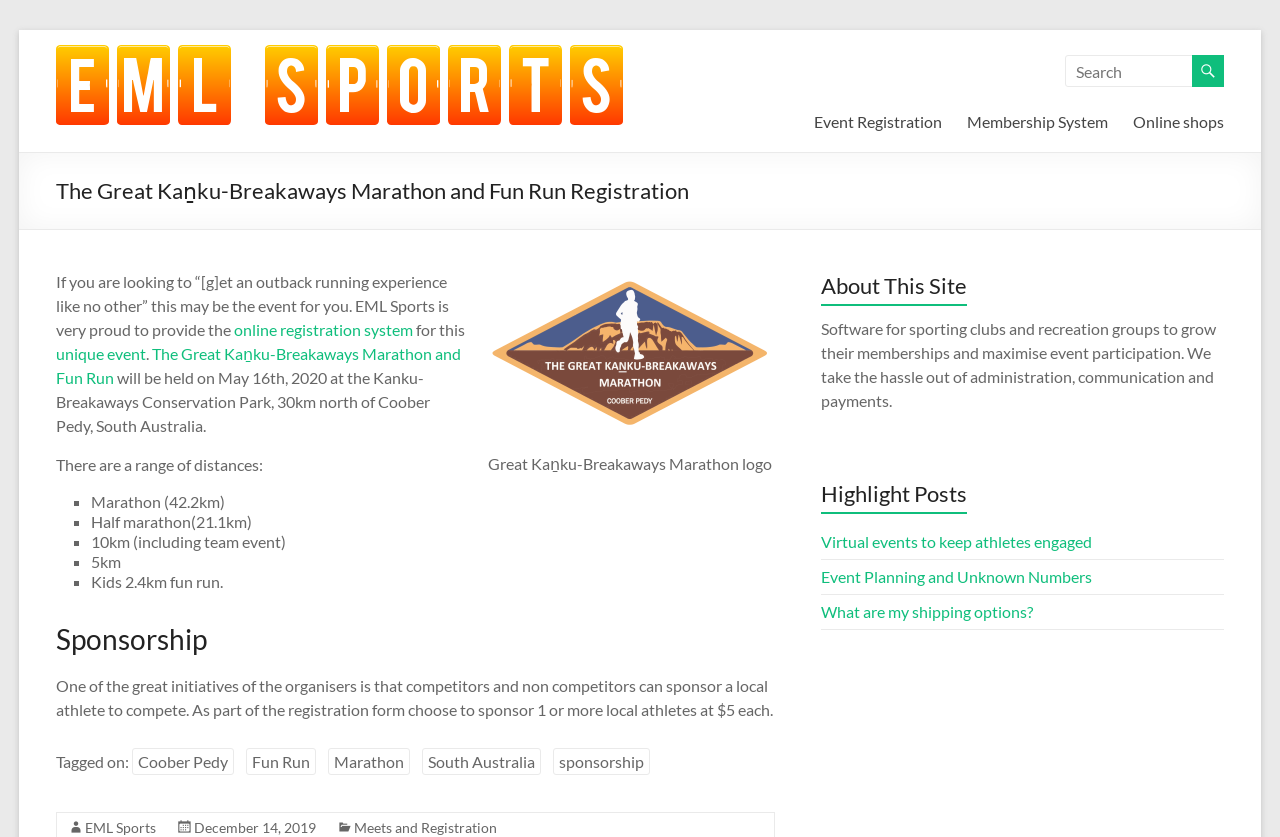Generate a comprehensive description of the webpage.

The webpage is dedicated to the registration system for The Great Kaṉku-Breakaways Marathon and Fun Run, which will take place on May 16th, 2020. At the top left corner, there is an EML Sports logo, accompanied by a link to the EML Sports website. Below the logo, there is a brief description of EML Sports, stating that it provides software for sports clubs and organizations.

On the top right corner, there is a search bar with a magnifying glass icon. Below the search bar, there are three links: Event Registration, Membership System, and Online Shops.

The main content of the webpage is divided into sections. The first section is an introduction to the event, featuring a logo of The Great Kaṉku-Breakaways Marathon and Fun Run. The text describes the event as a unique outback running experience and mentions that EML Sports is proud to provide the online registration system.

The next section lists the various distances available for the event, including a marathon, half marathon, 10km, 5km, and a kids' 2.4km fun run. Each distance is marked with a bullet point.

Following this, there is a section about sponsorship, where competitors and non-competitors can sponsor local athletes to participate in the event. The registration form allows users to choose to sponsor one or more local athletes at $5 each.

The webpage also features a section with tagged keywords, including Coober Pedy, Fun Run, Marathon, South Australia, and sponsorship.

At the bottom of the page, there are three columns of content. The left column features a link to EML Sports, a link to a specific date (December 14, 2019), and a link to Meets and Registration. The middle column is about the website, describing the software provided by EML Sports for sporting clubs and recreation groups. The right column is titled "Highlight Posts" and features three links to articles about virtual events, event planning, and shipping options.